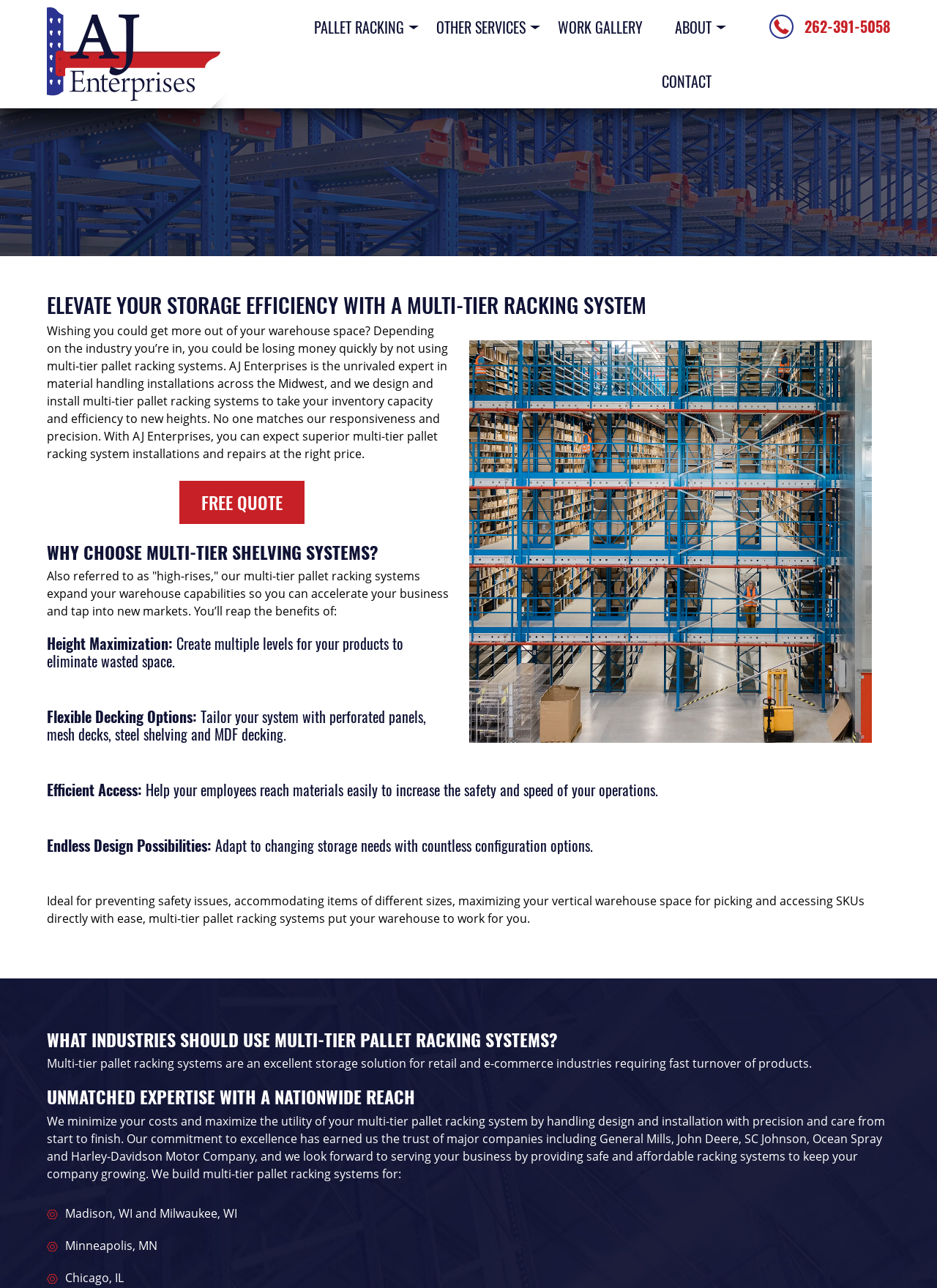Answer this question in one word or a short phrase: What is the benefit of multi-tier shelving systems?

Height Maximization